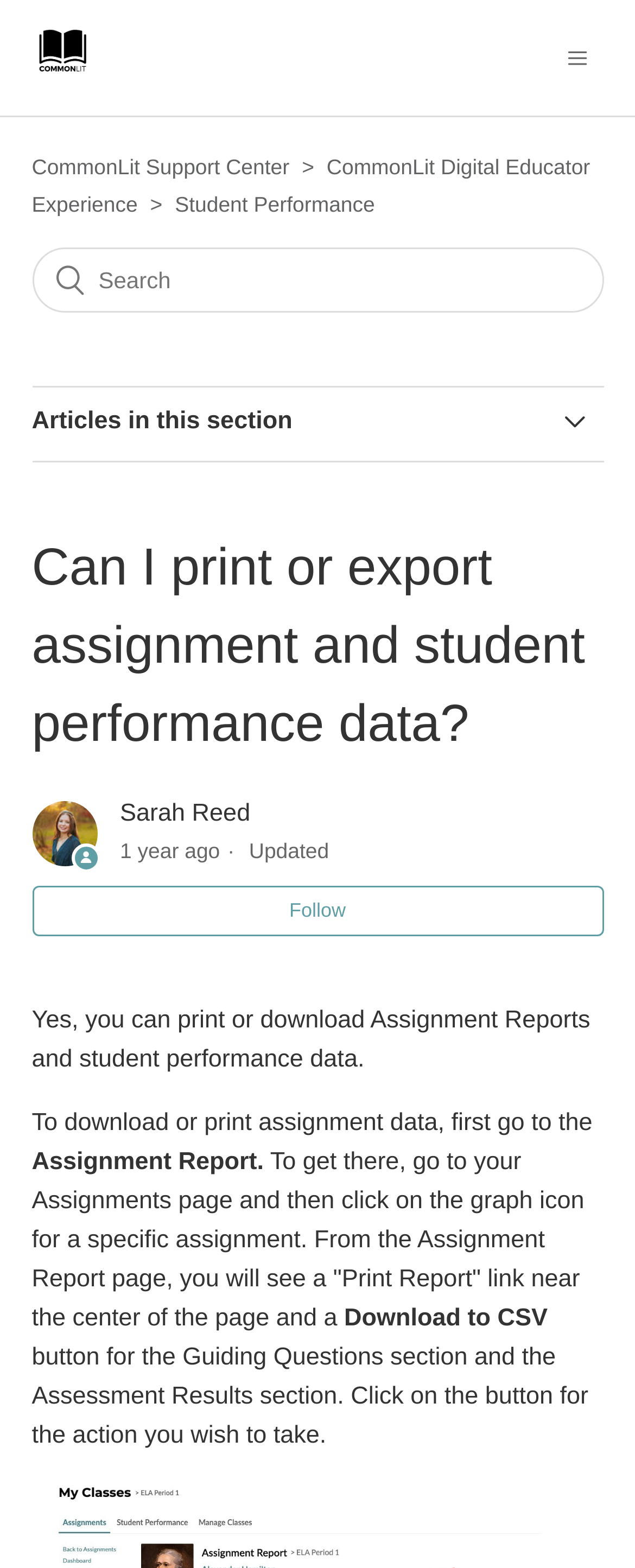Who is the author of the current article?
Analyze the image and provide a thorough answer to the question.

I found the author's name by looking at the text below the heading 'Can I print or export assignment and student performance data?', which says 'Sarah Reed'.